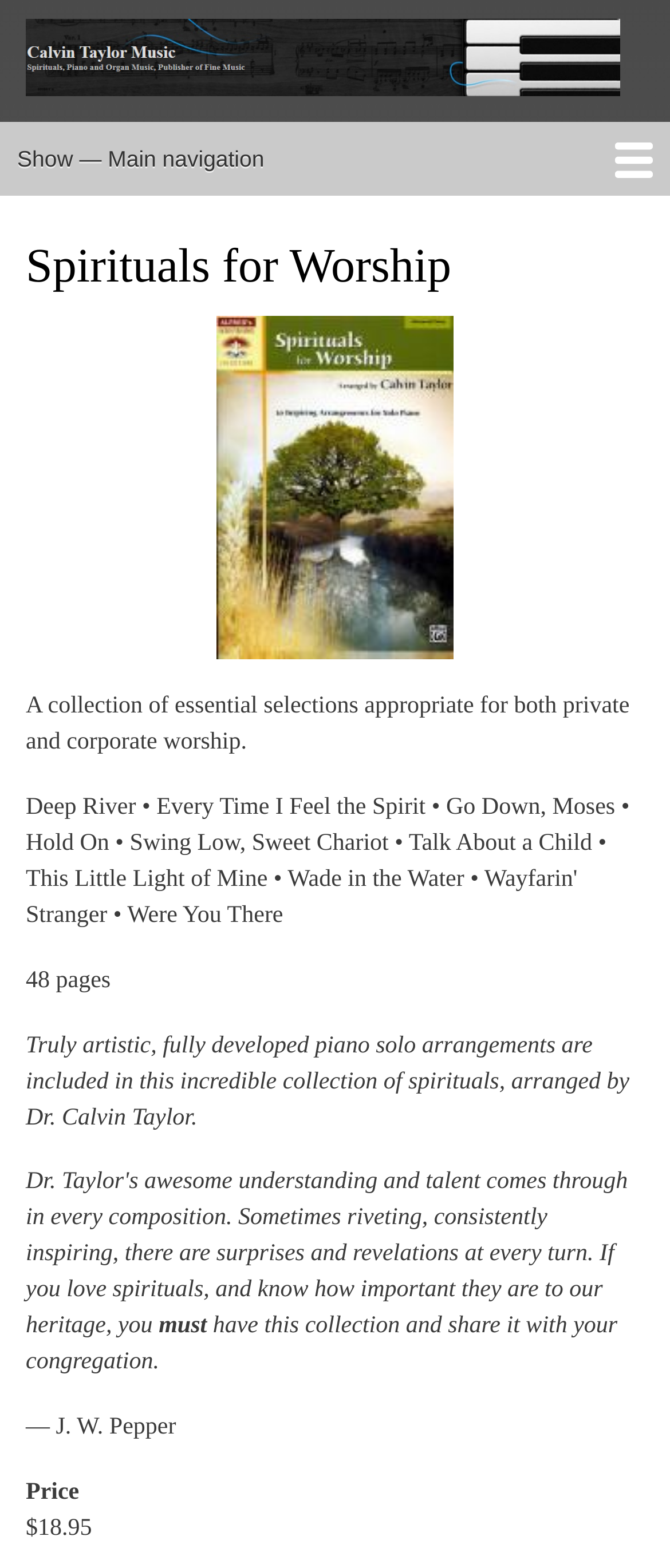Identify the bounding box for the given UI element using the description provided. Coordinates should be in the format (top-left x, top-left y, bottom-right x, bottom-right y) and must be between 0 and 1. Here is the description: Home

[0.013, 0.13, 0.987, 0.177]